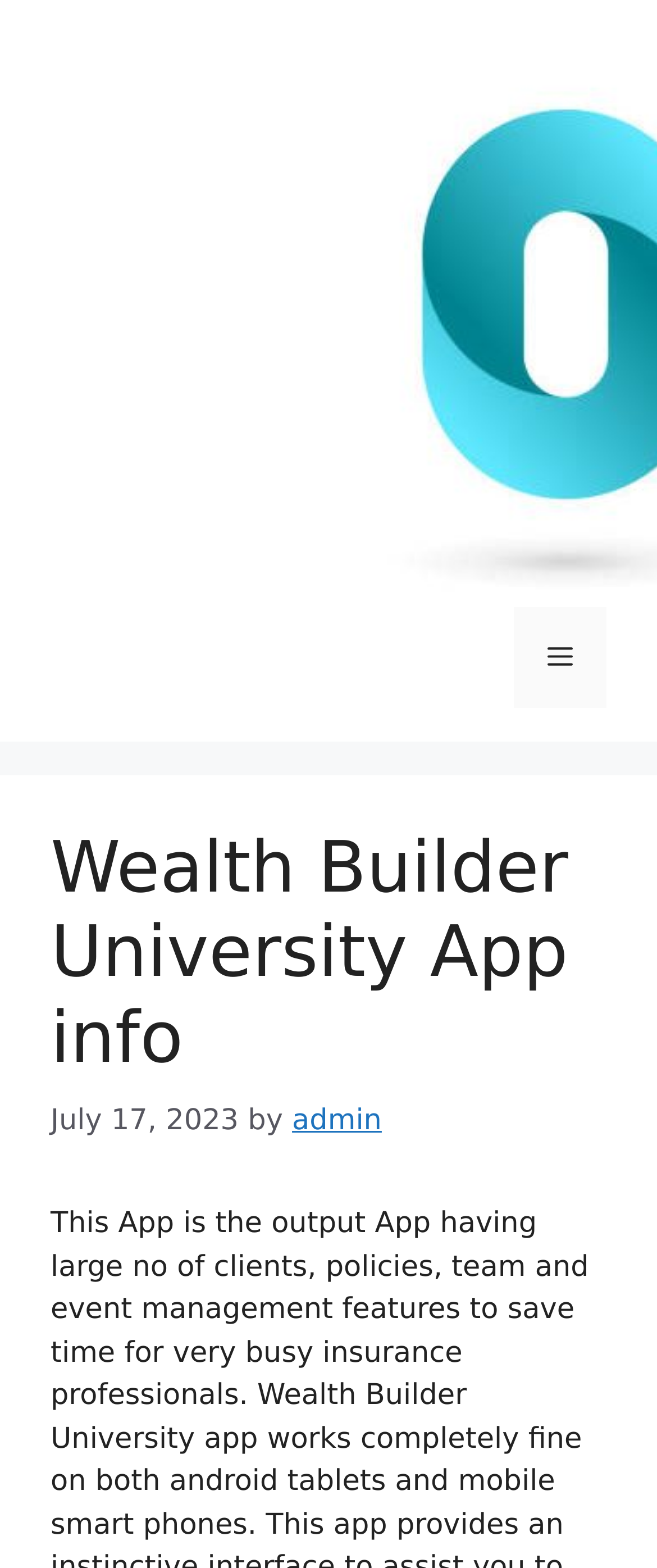Respond with a single word or short phrase to the following question: 
What is the date of the Wealth Builder University App info?

July 17, 2023